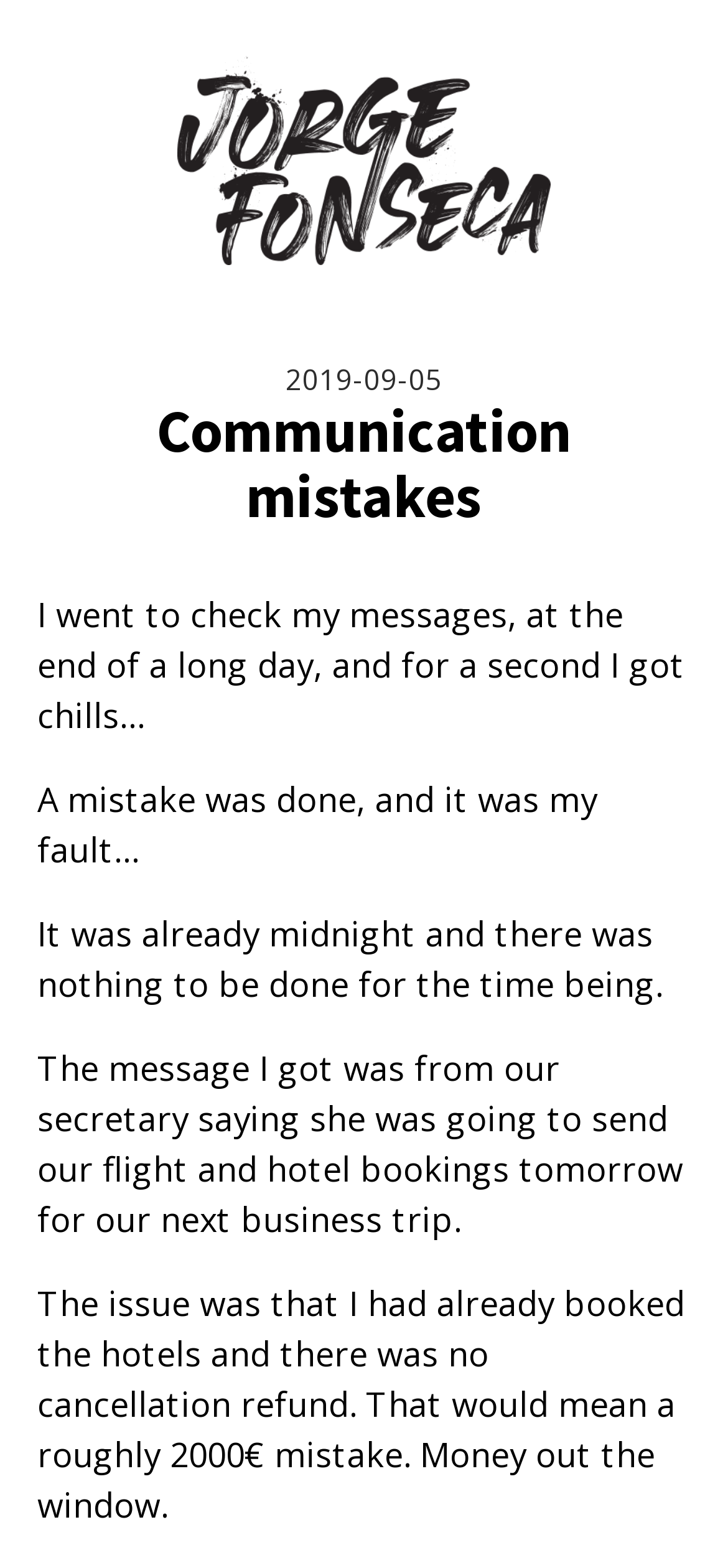What was already done by the author?
Analyze the screenshot and provide a detailed answer to the question.

According to the article, the author had already booked the hotels, which was the cause of the mistake, as mentioned in the static text element with a bounding box of [0.051, 0.817, 0.941, 0.974].